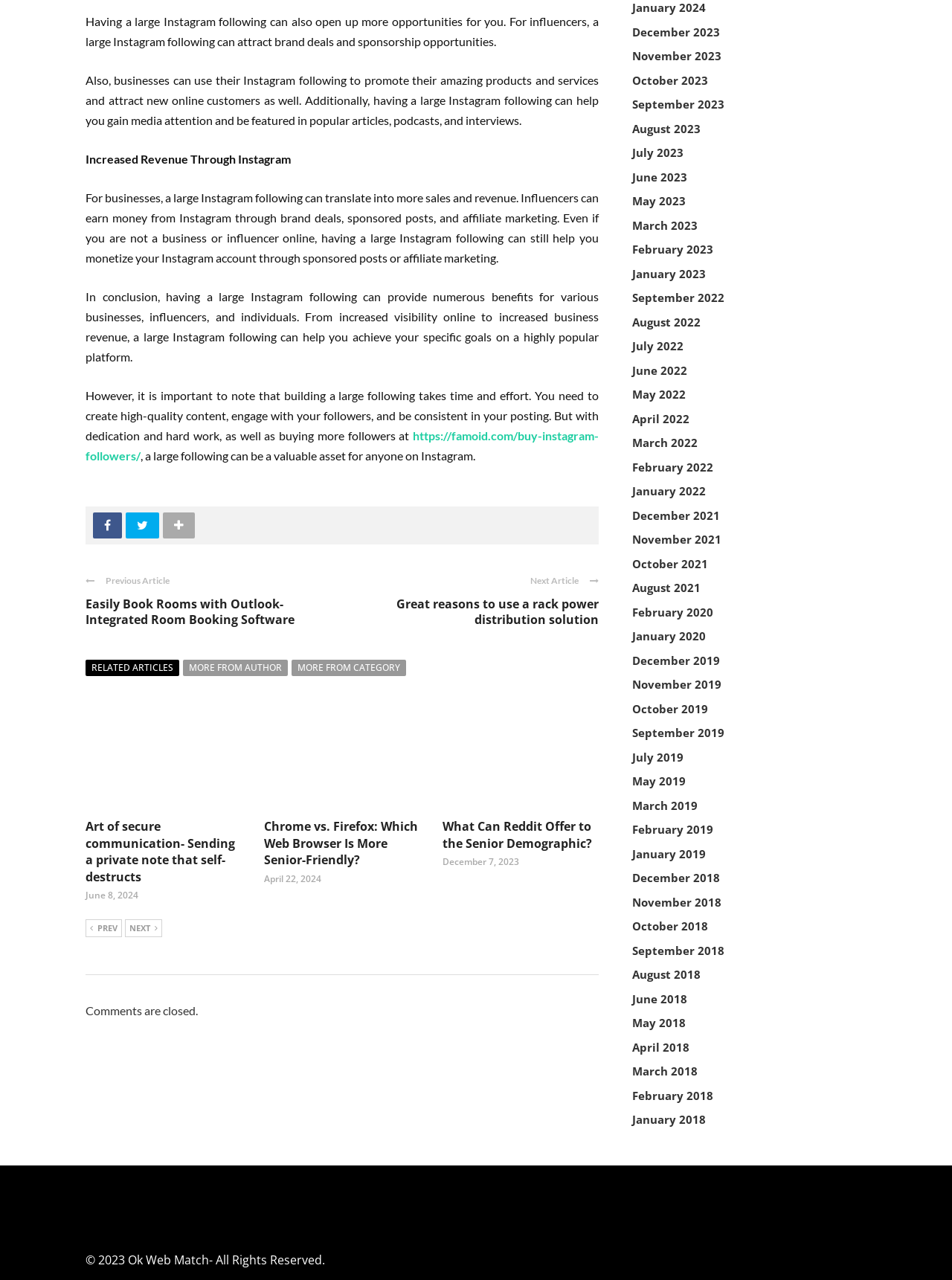Can you determine the bounding box coordinates of the area that needs to be clicked to fulfill the following instruction: "Click on 'NEXT'"?

[0.131, 0.718, 0.17, 0.732]